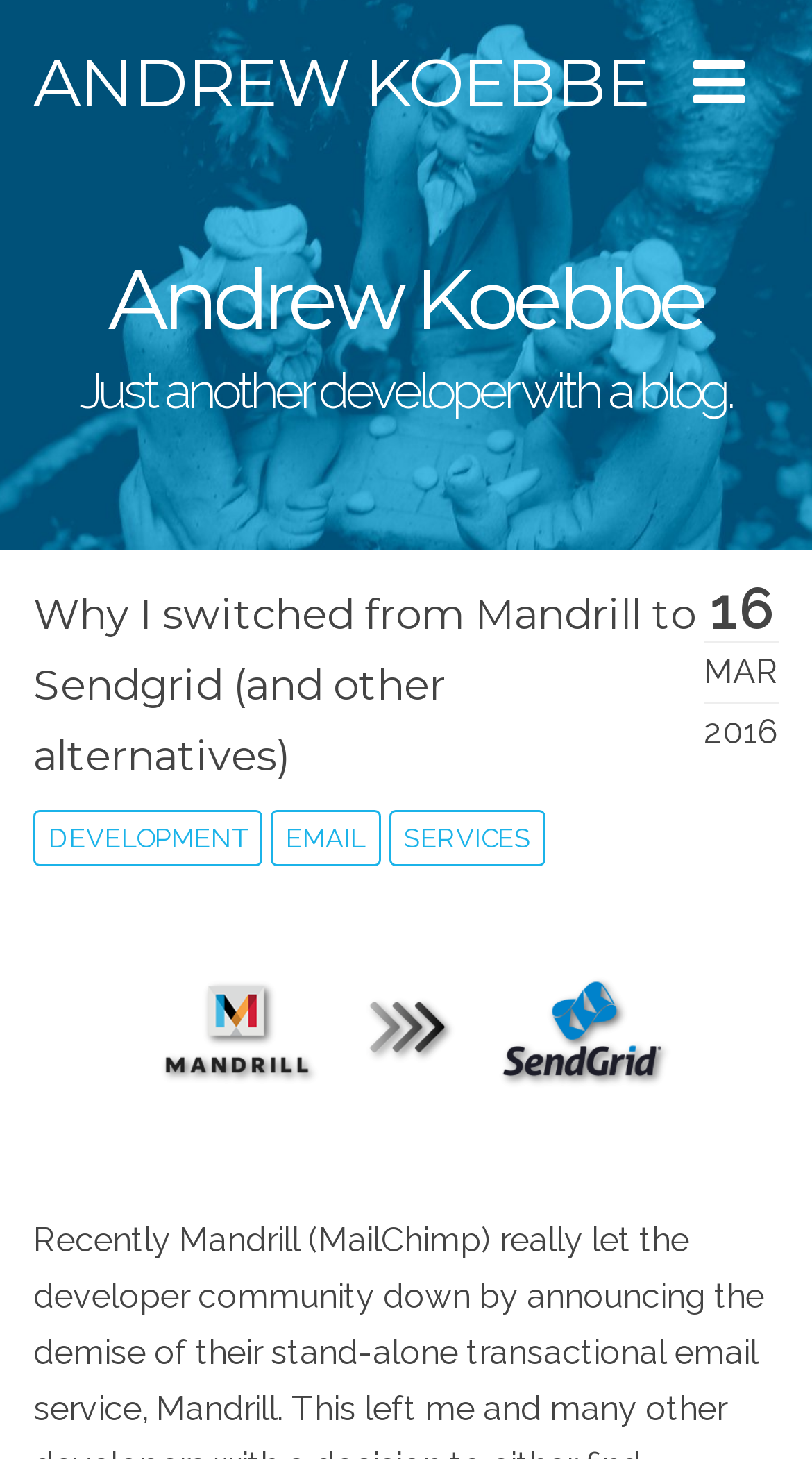Detail the features and information presented on the webpage.

The webpage is a personal blog belonging to Andrew Koebbe, a developer. At the top-left corner, there is a large heading displaying the name "ANDREW KOEBBE" which is also a link. Below this, there is a smaller heading with the title "Andrew Koebbe" followed by a subtitle "Just another developer with a blog." 

On the top-right corner, there is a timestamp indicating "MAR 2016". 

Below the title section, there is a list of blog posts. The first post is titled "Why I switched from Mandrill to Sendgrid (and other alternatives)" which is also a link. 

At the bottom of the page, there are three navigation links: "DEVELOPMENT", "EMAIL", and "SERVICES", arranged horizontally from left to right.